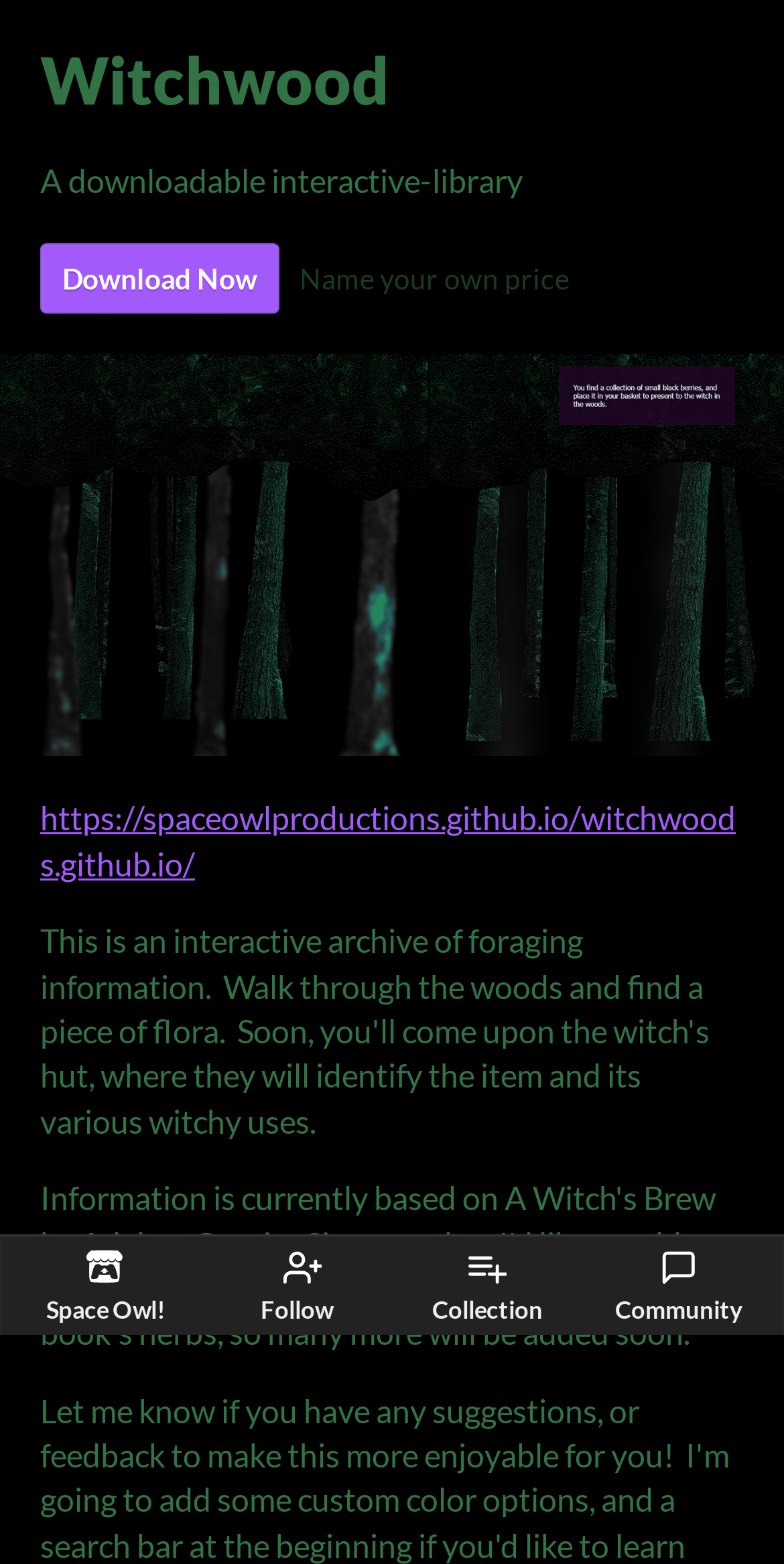How many main navigation links are there?
Could you please answer the question thoroughly and with as much detail as possible?

I counted the number of main navigation links by examining the link elements 'Space Owl!', 'Follow', 'Collection', and 'Community', which are located at the top of the webpage and have similar bounding box coordinates, suggesting that they are the main navigation links.